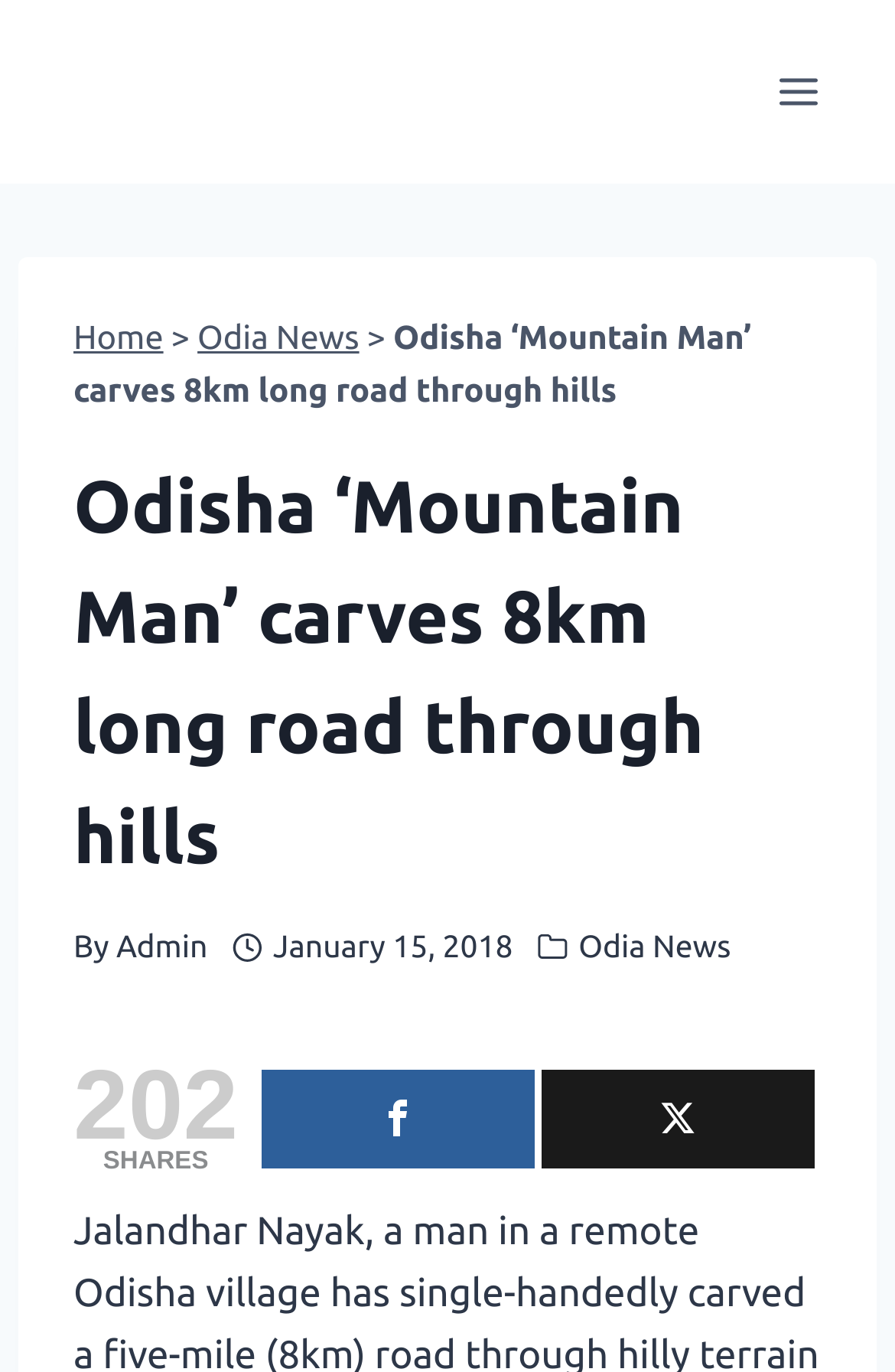How many shares does the article have?
Respond with a short answer, either a single word or a phrase, based on the image.

202